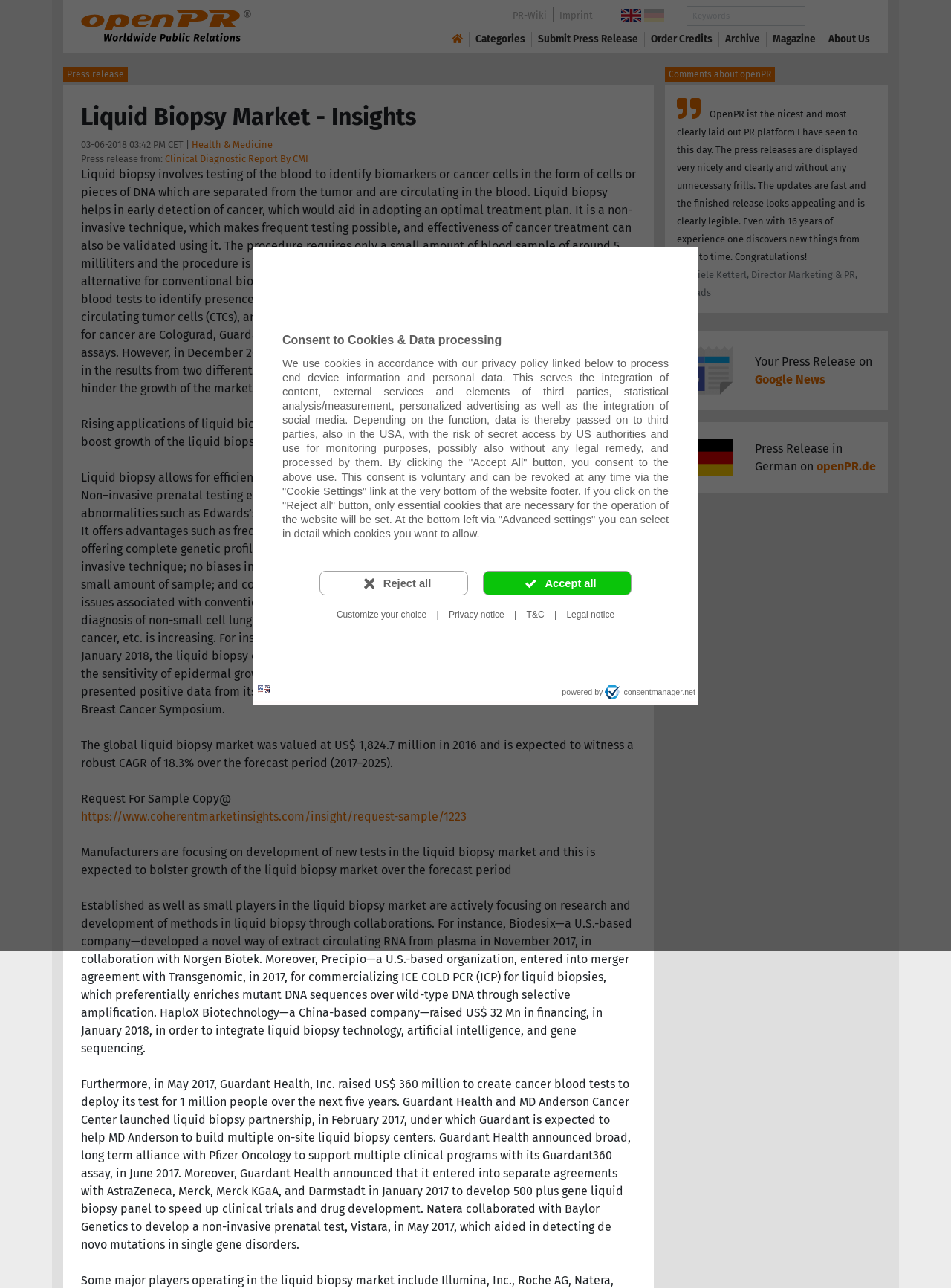Please identify the bounding box coordinates of the element on the webpage that should be clicked to follow this instruction: "Click on the openPR logo". The bounding box coordinates should be given as four float numbers between 0 and 1, formatted as [left, top, right, bottom].

[0.085, 0.014, 0.265, 0.025]